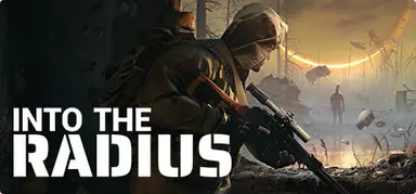Explain in detail what you see in the image.

The image showcases a captivating scene from the game **"Into the Radius VR,"** a single-player survival shooter designed for experienced VR players. The artwork depicts a lone character clad in tactical gear, equipped with a rifle, peering cautiously through a ruined environment. The background features a desolate landscape, emphasized by a striking atmospheric glow that hints at the eerie setting of the game. This shot encapsulates the game's themes of survival and exploration in a post-apocalyptic world, where players unravel the lore through scattered notes and audio tapes. Here, the tension of navigating a hostile environment is palpable, inviting players to immerse themselves in its challenging gameplay and compelling narrative.